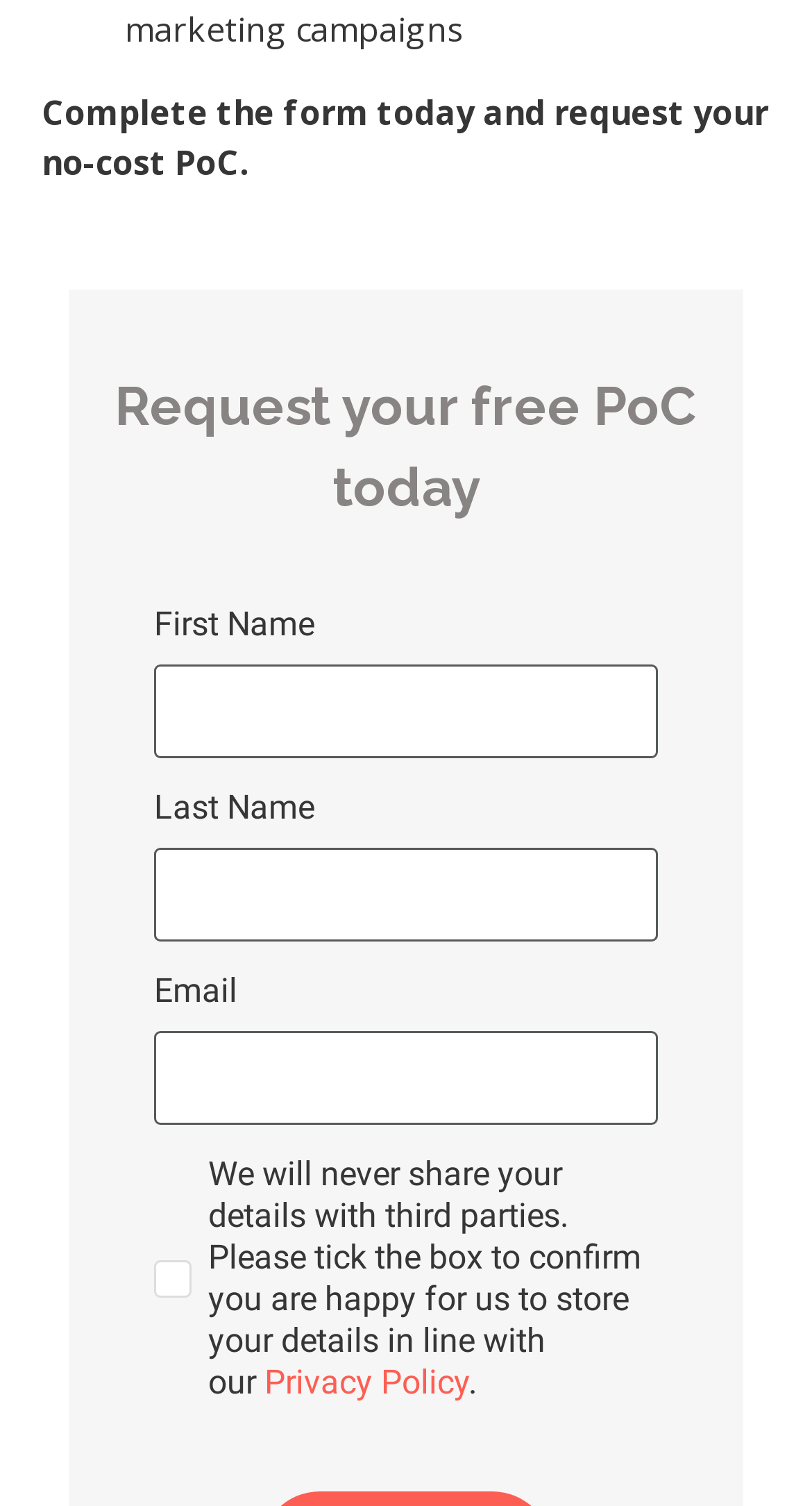Using the information shown in the image, answer the question with as much detail as possible: What is the main action of this webpage?

The main action of this webpage is to submit a form to request a free Proof of Concept (PoC). This is evident from the presence of a form with required text boxes and a call-to-action to 'Complete the form today and request your no-cost PoC'.